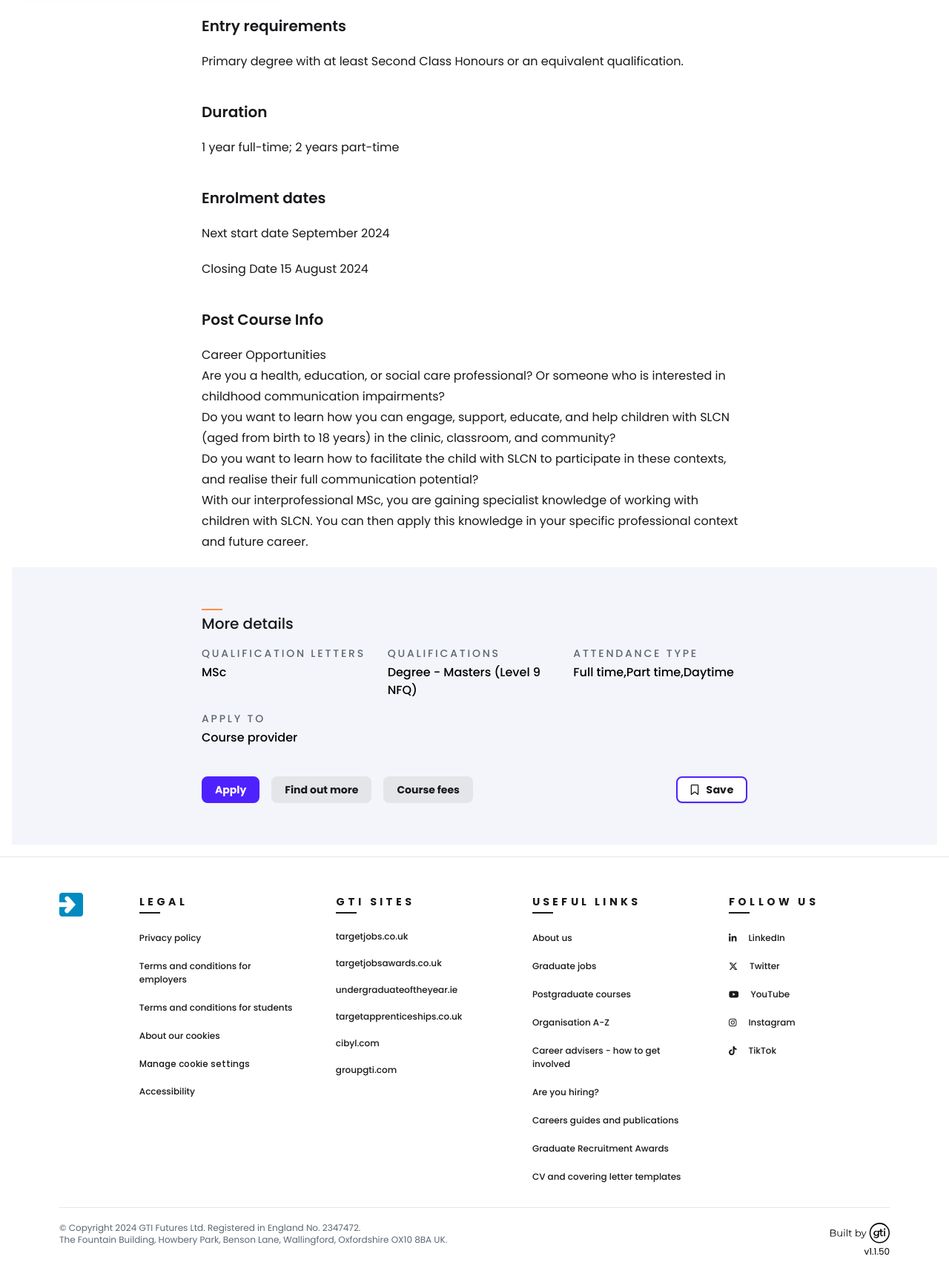Please indicate the bounding box coordinates for the clickable area to complete the following task: "Find out more about the course". The coordinates should be specified as four float numbers between 0 and 1, i.e., [left, top, right, bottom].

[0.286, 0.603, 0.392, 0.623]